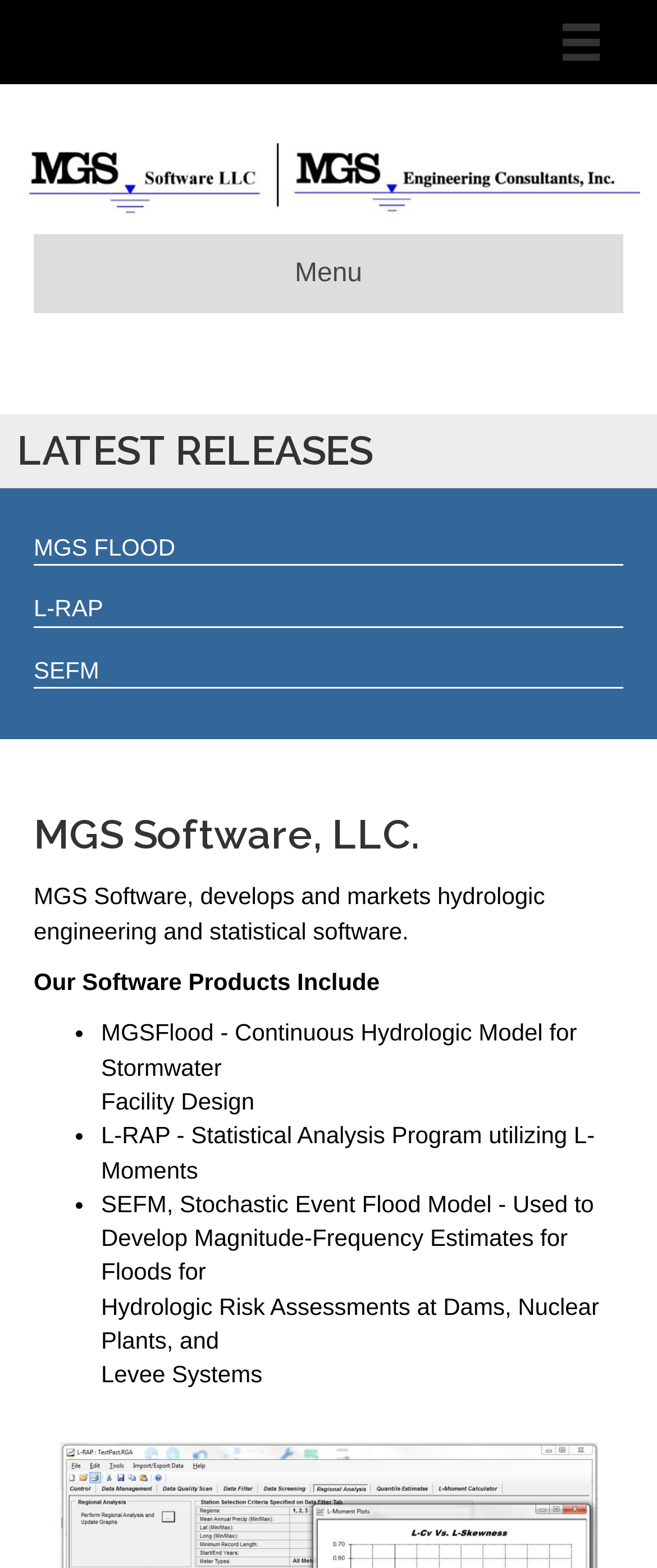Bounding box coordinates are given in the format (top-left x, top-left y, bottom-right x, bottom-right y). All values should be floating point numbers between 0 and 1. Provide the bounding box coordinate for the UI element described as: aria-label="Menu"

[0.82, 0.0, 0.949, 0.054]